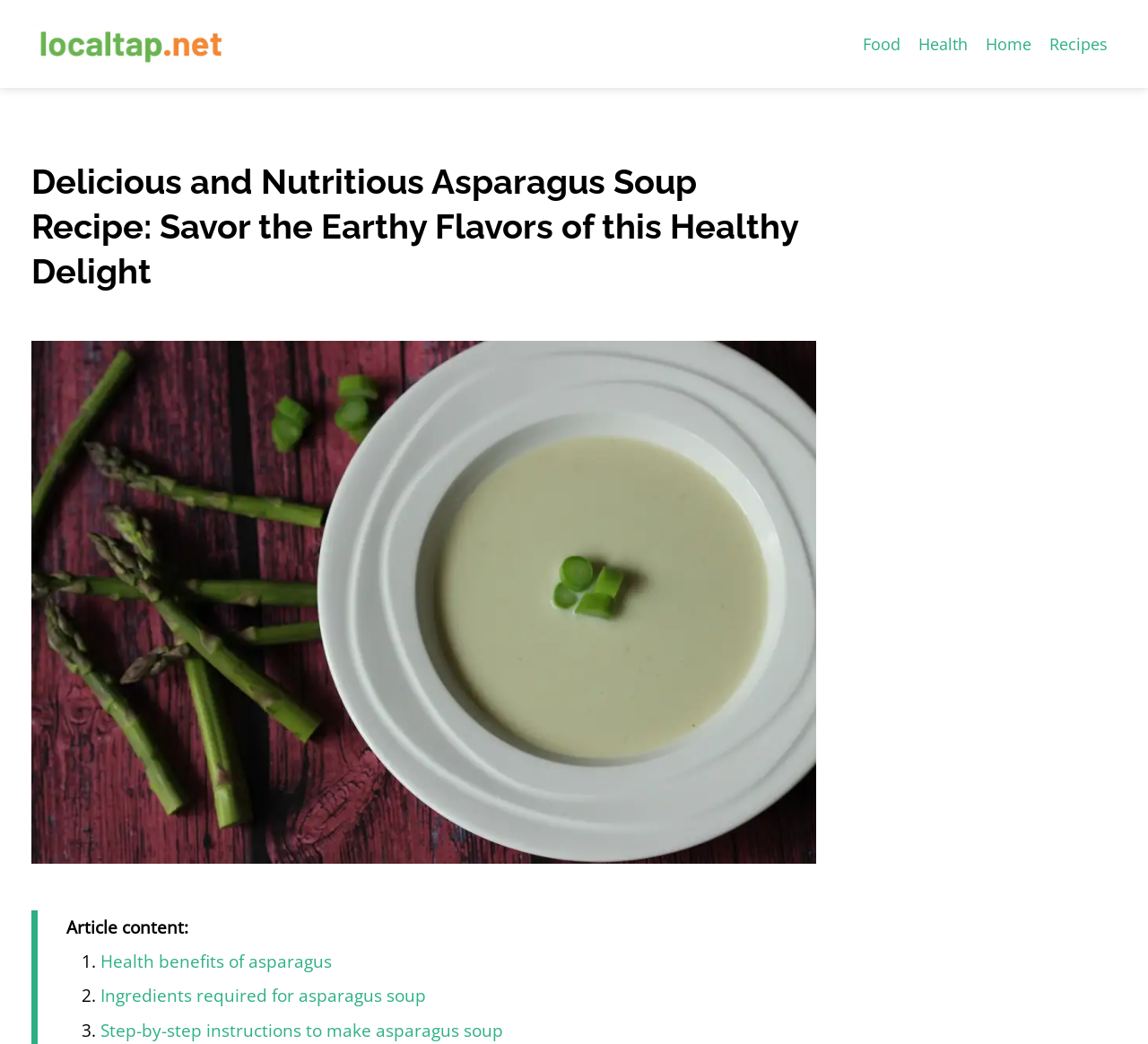Please identify the primary heading on the webpage and return its text.

Delicious and Nutritious Asparagus Soup Recipe: Savor the Earthy Flavors of this Healthy Delight